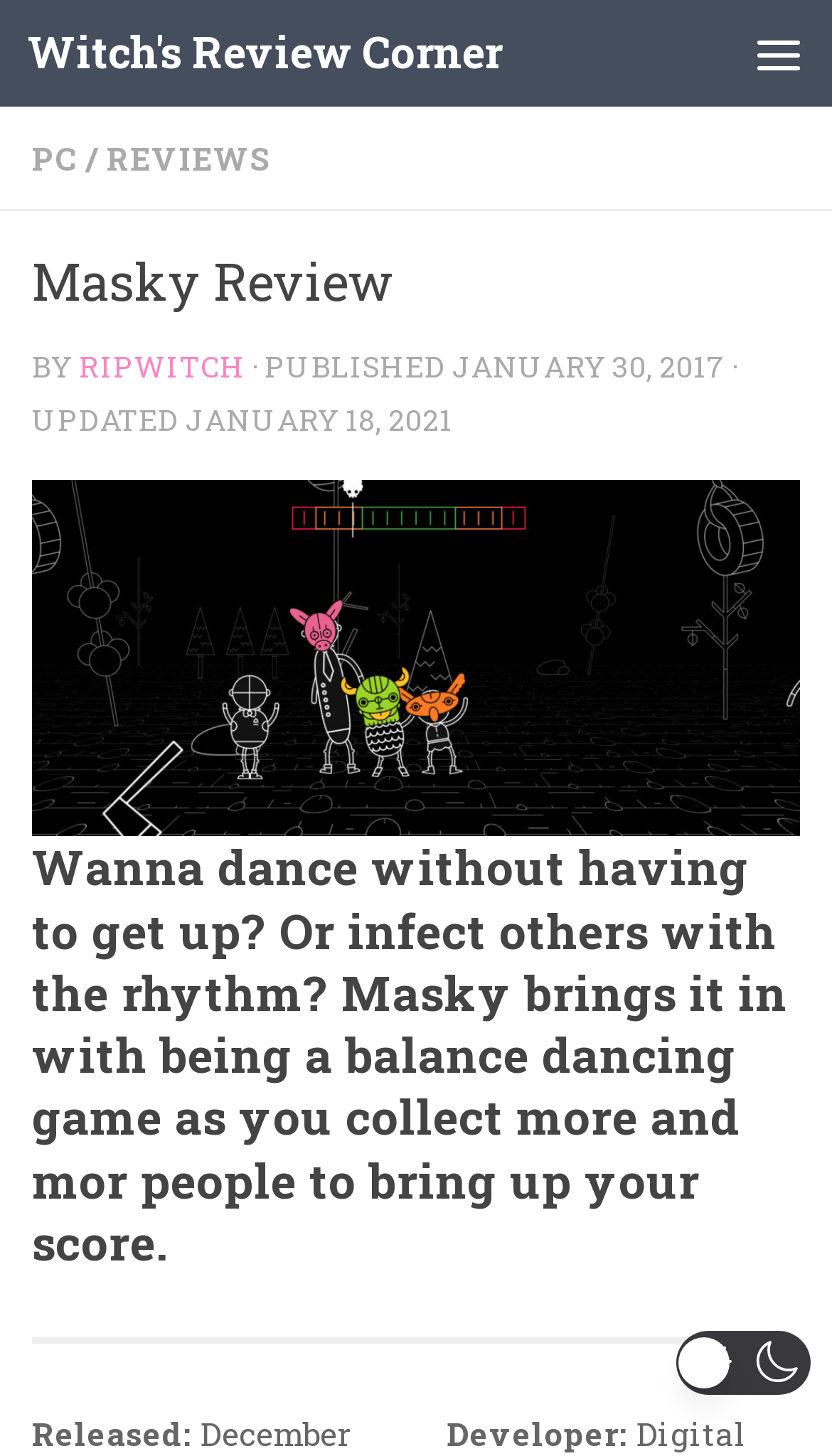What is the type of game Masky is?
Please provide a single word or phrase in response based on the screenshot.

balance dancing game